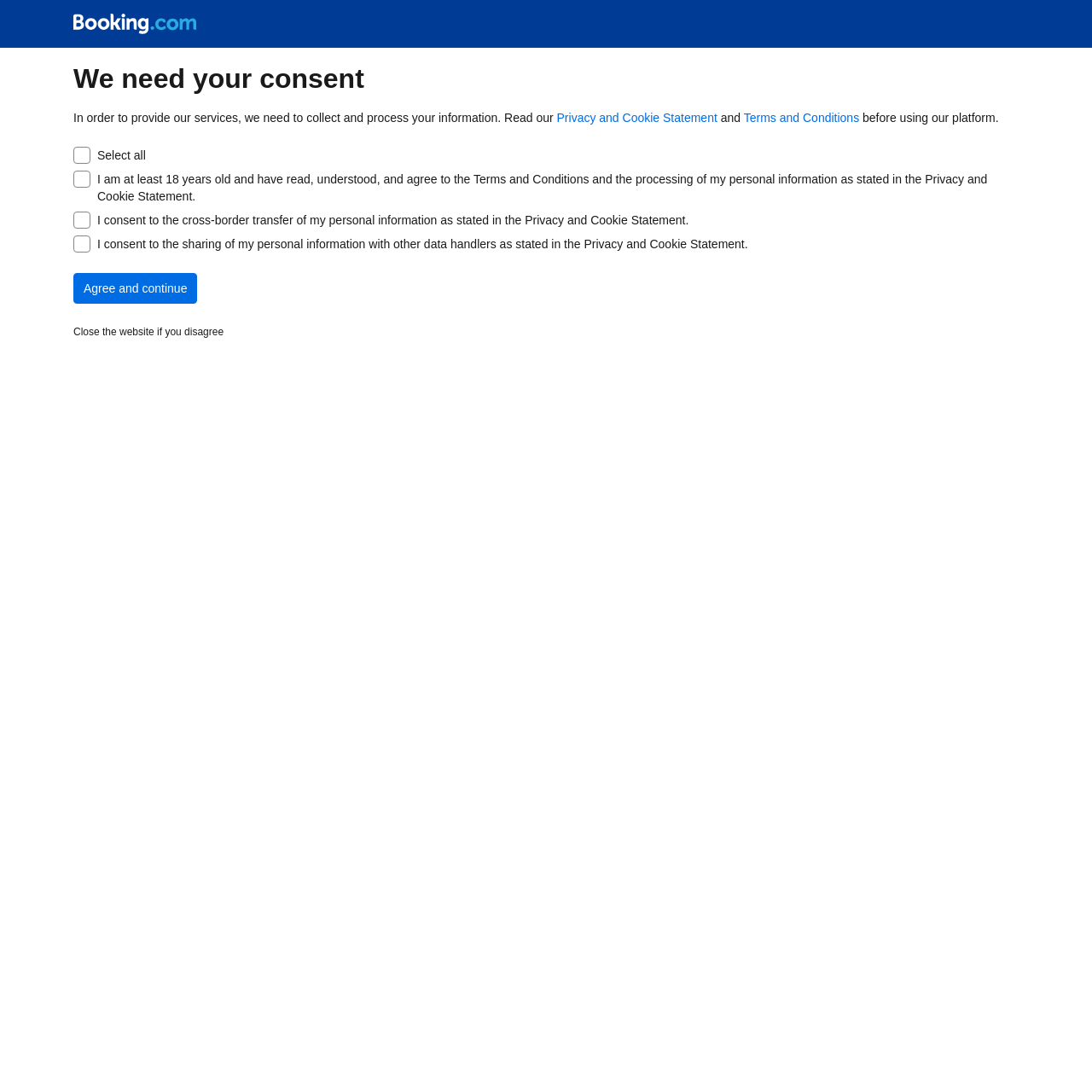Create an in-depth description of the webpage, covering main sections.

The webpage is focused on obtaining user consent, with a prominent heading "We need your consent" at the top. Below the heading, there is a brief paragraph explaining the purpose of collecting and processing user information, followed by two links to "Privacy and Cookie Statement" and "Terms and Conditions". 

To the left of the paragraph, there is a small image. Below the links, there is a checkbox labeled "Select all" and a group of three checkboxes with detailed descriptions of the terms and conditions users need to agree to. 

At the bottom left, there is a button labeled "Agree and continue", and below it, a warning message stating "Close the website if you disagree". The overall layout is organized, with clear headings and concise text, making it easy for users to navigate and understand the consent requirements.